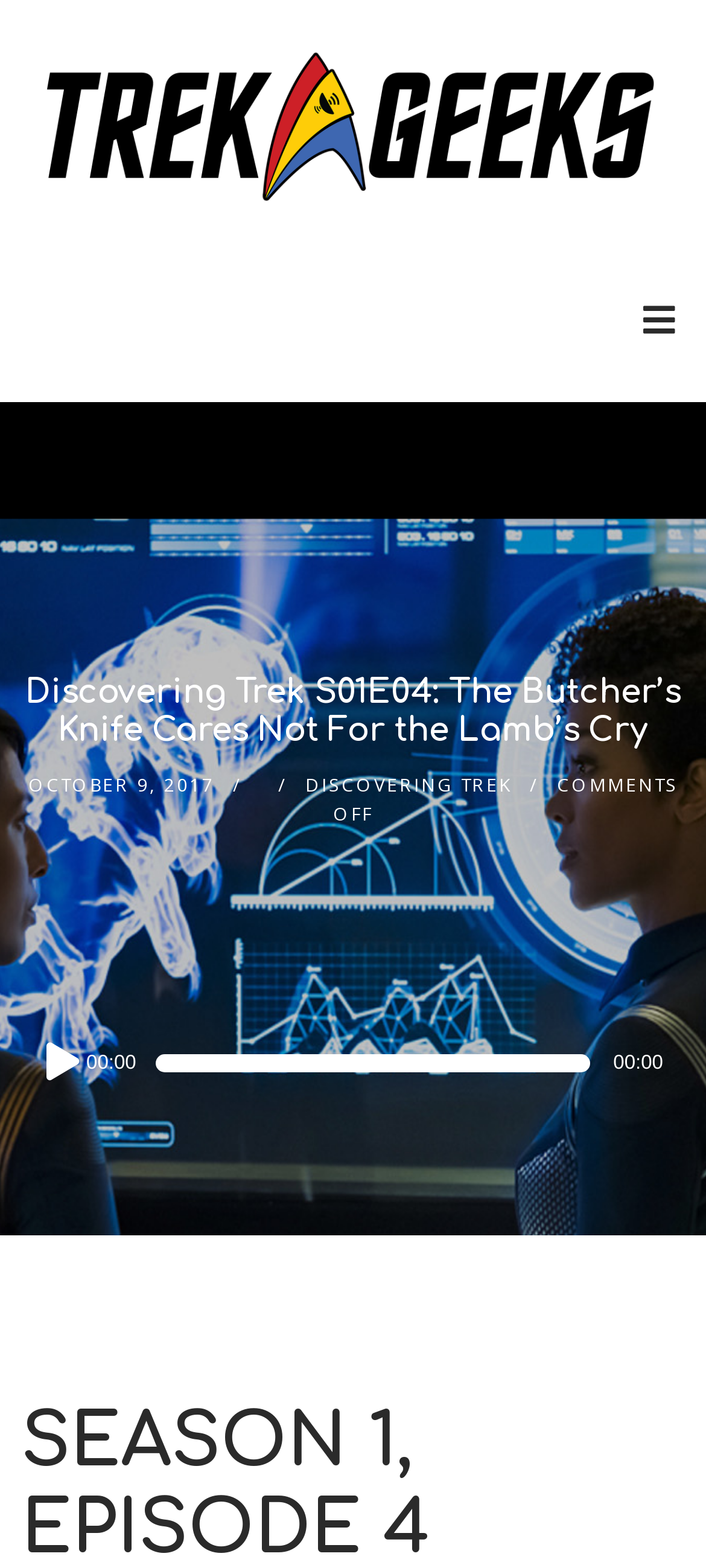What is the name of the podcast series?
Look at the image and respond to the question as thoroughly as possible.

I found the name of the podcast series by looking at the link element that says 'DISCOVERING TREK', which is located below the heading 'Discovering Trek S01E04: The Butcher’s Knife Cares Not For the Lamb’s Cry'.